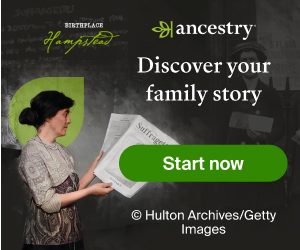What is the woman in the image engaging with?
Based on the image, give a one-word or short phrase answer.

historical documents